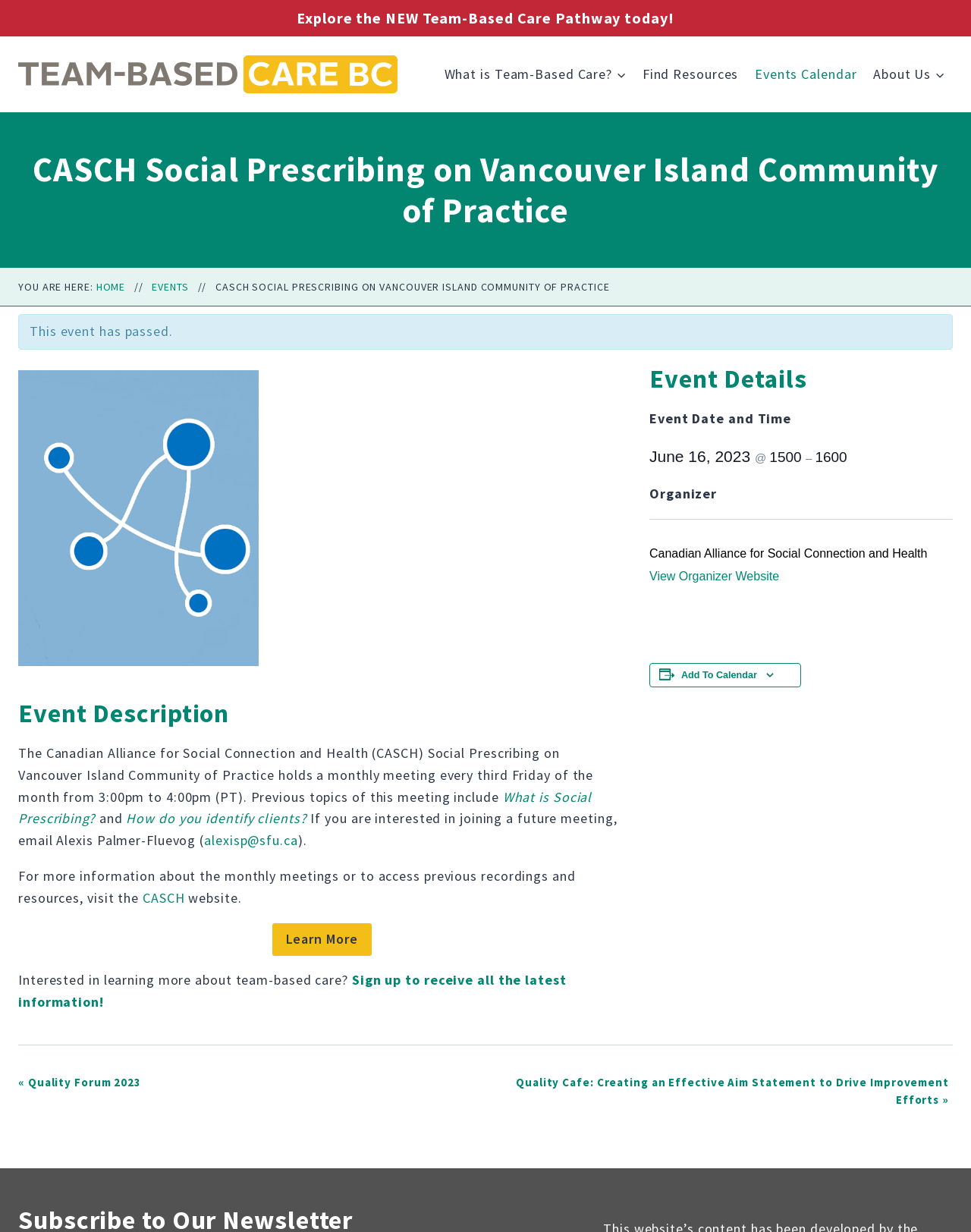What is the frequency of the monthly meeting?
Give a comprehensive and detailed explanation for the question.

I found the answer by reading the static text element that describes the event details, which mentions that the meeting is held every third Friday of the month from 3:00pm to 4:00pm (PT).